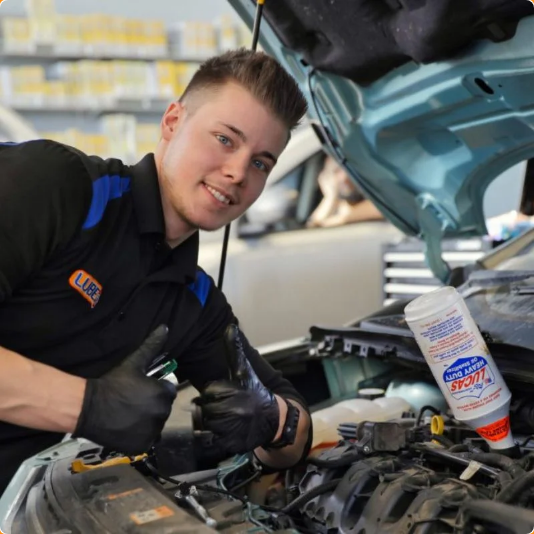Provide a thorough and detailed caption for the image.

In the image, a technician is smiling and giving a thumbs-up while working under the hood of a vehicle, clearly indicating a positive and confident attitude toward the maintenance task at hand. Dressed in a black shirt with blue detailing, he is situated in an automotive service environment, surrounded by shelves of automotive supplies in the background. 

The technician is holding tools in one hand and has a bottle of transmission fluid prominently positioned on the engine. This aligns with the focus on transmission maintenance and fluid changes, highlighted by the accompanying text explaining the importance of clean transmission fluid for optimal vehicle performance. The image captures a moment of professional service, emphasizing the critical role of transmission fluid in the vehicle’s drivetrain to maintain torque and speed, reinforcing the overall message of vehicle maintenance and quality service.